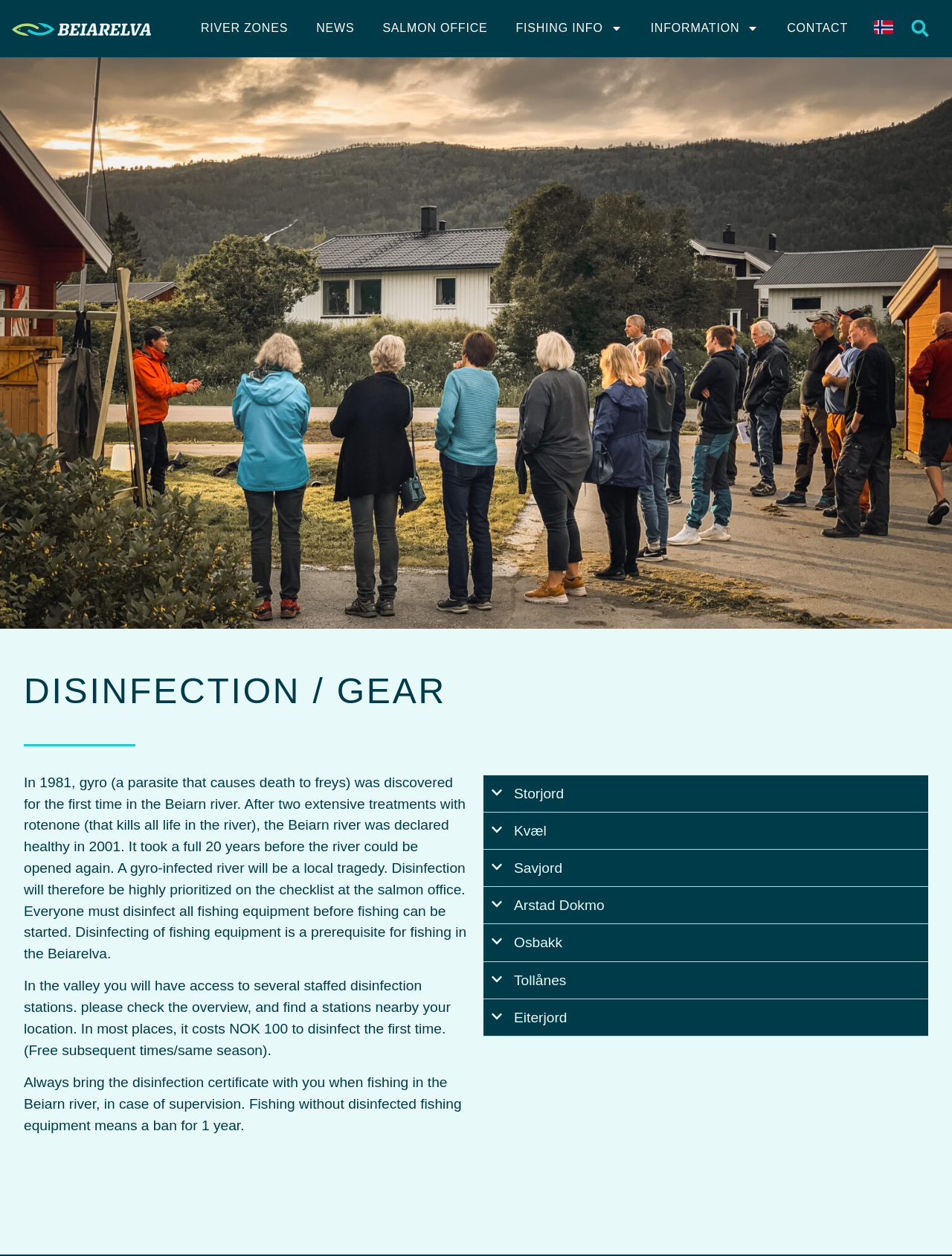How much does it cost to disinfect fishing equipment for the first time?
Provide an in-depth and detailed answer to the question.

The webpage states that in most places, it costs NOK 100 to disinfect the first time, and it's free for subsequent times in the same season.